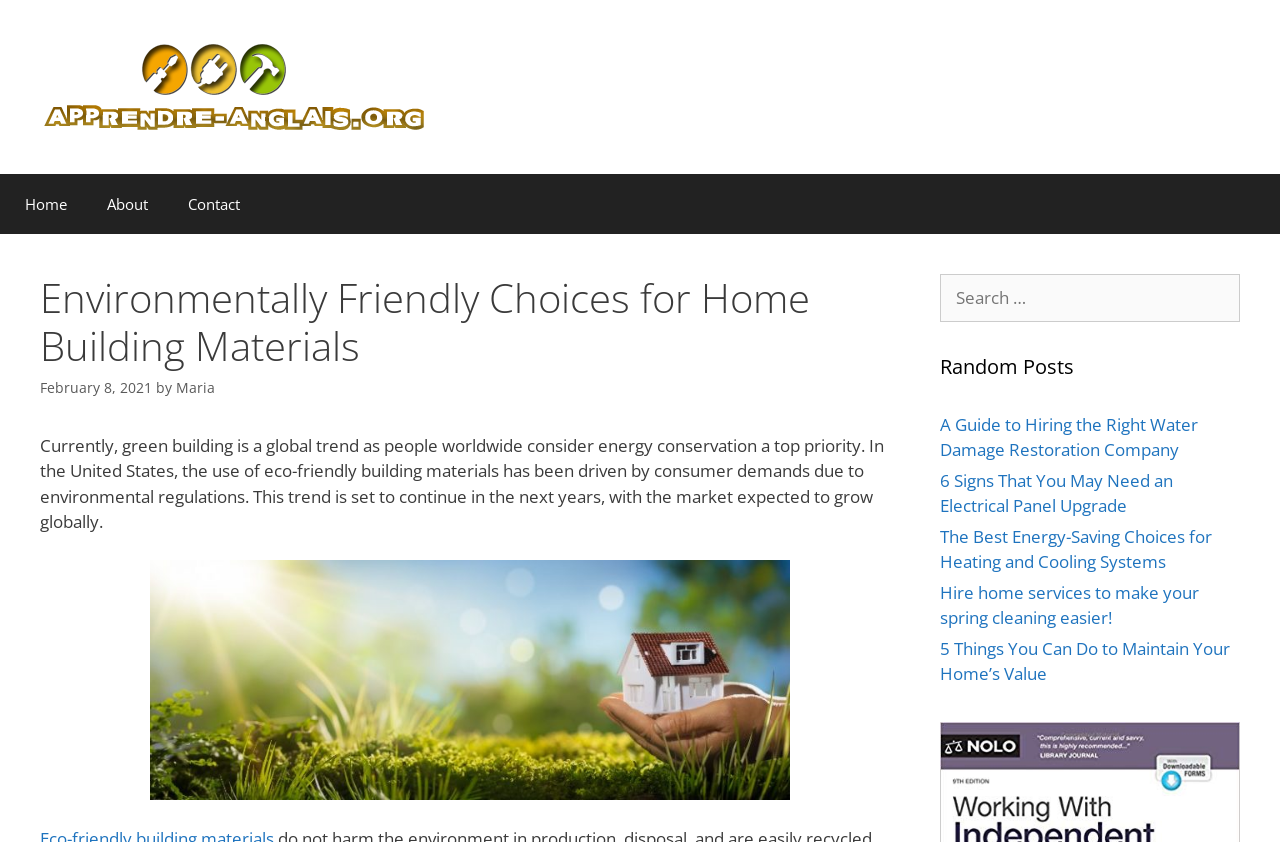Please determine the bounding box coordinates of the element's region to click for the following instruction: "Read the 'About' page".

[0.068, 0.207, 0.131, 0.278]